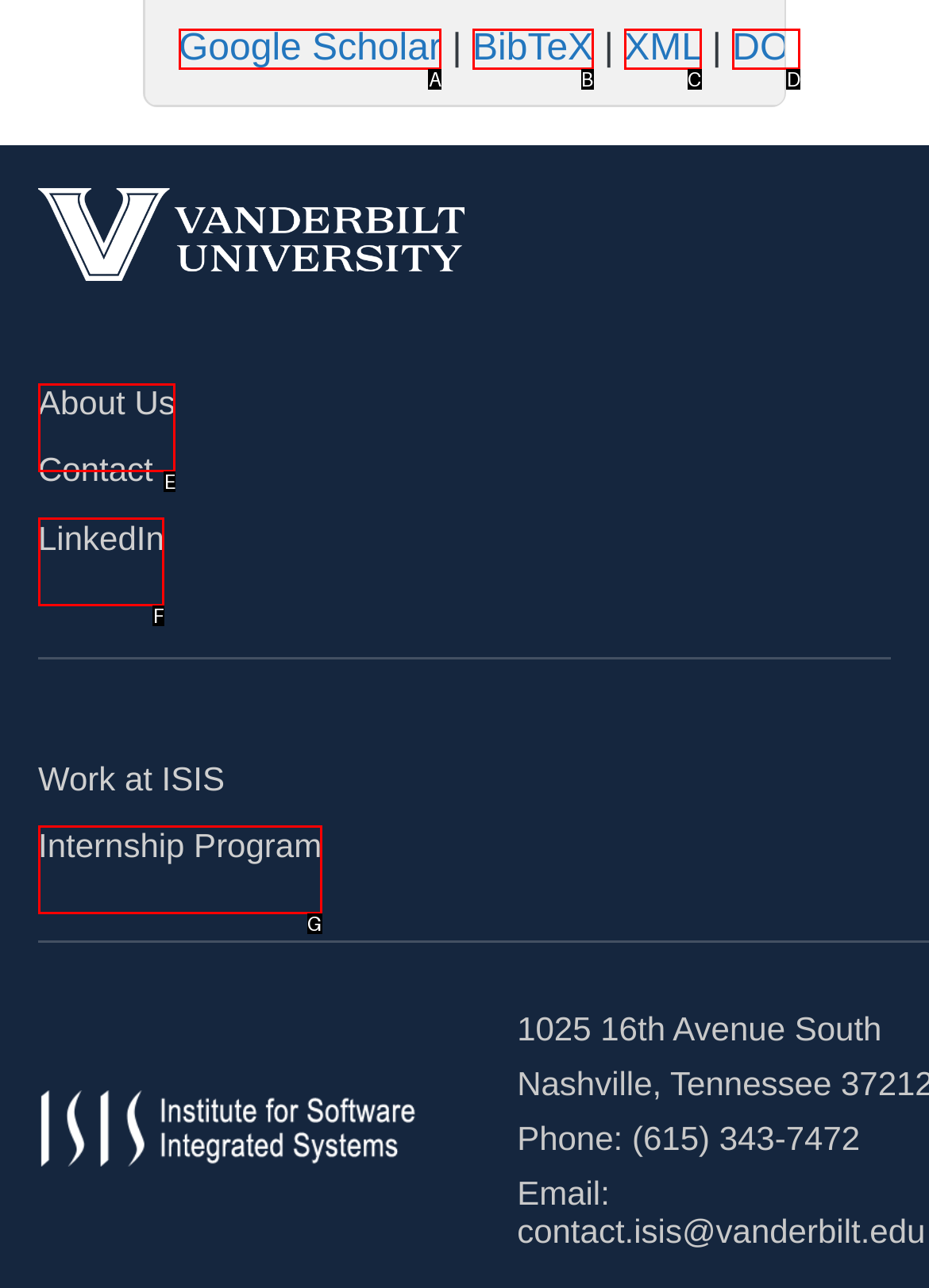Which UI element matches this description: LinkedIn?
Reply with the letter of the correct option directly.

F